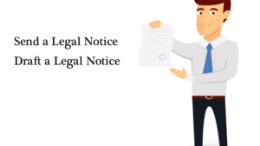Refer to the image and provide an in-depth answer to the question:
What is the character's attire styled as?

The character in the image is styled in a professional manner, which suggests a formal and official setting, likely related to legal processes and advisories, as hinted by the presence of the legal document and the phrases 'Send a Legal Notice' and 'Draft a Legal Notice'.